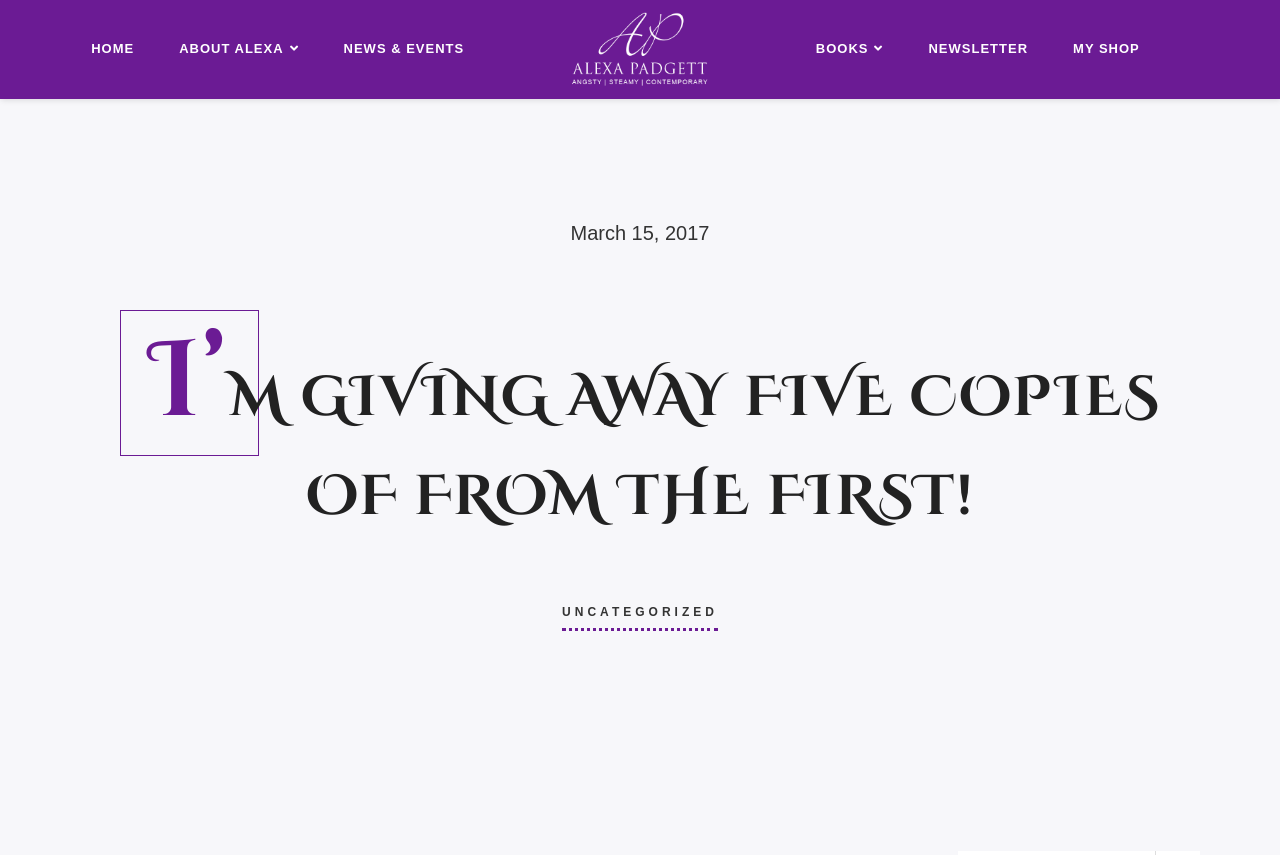Please specify the bounding box coordinates of the clickable region necessary for completing the following instruction: "check out the shop". The coordinates must consist of four float numbers between 0 and 1, i.e., [left, top, right, bottom].

[0.827, 0.0, 0.902, 0.116]